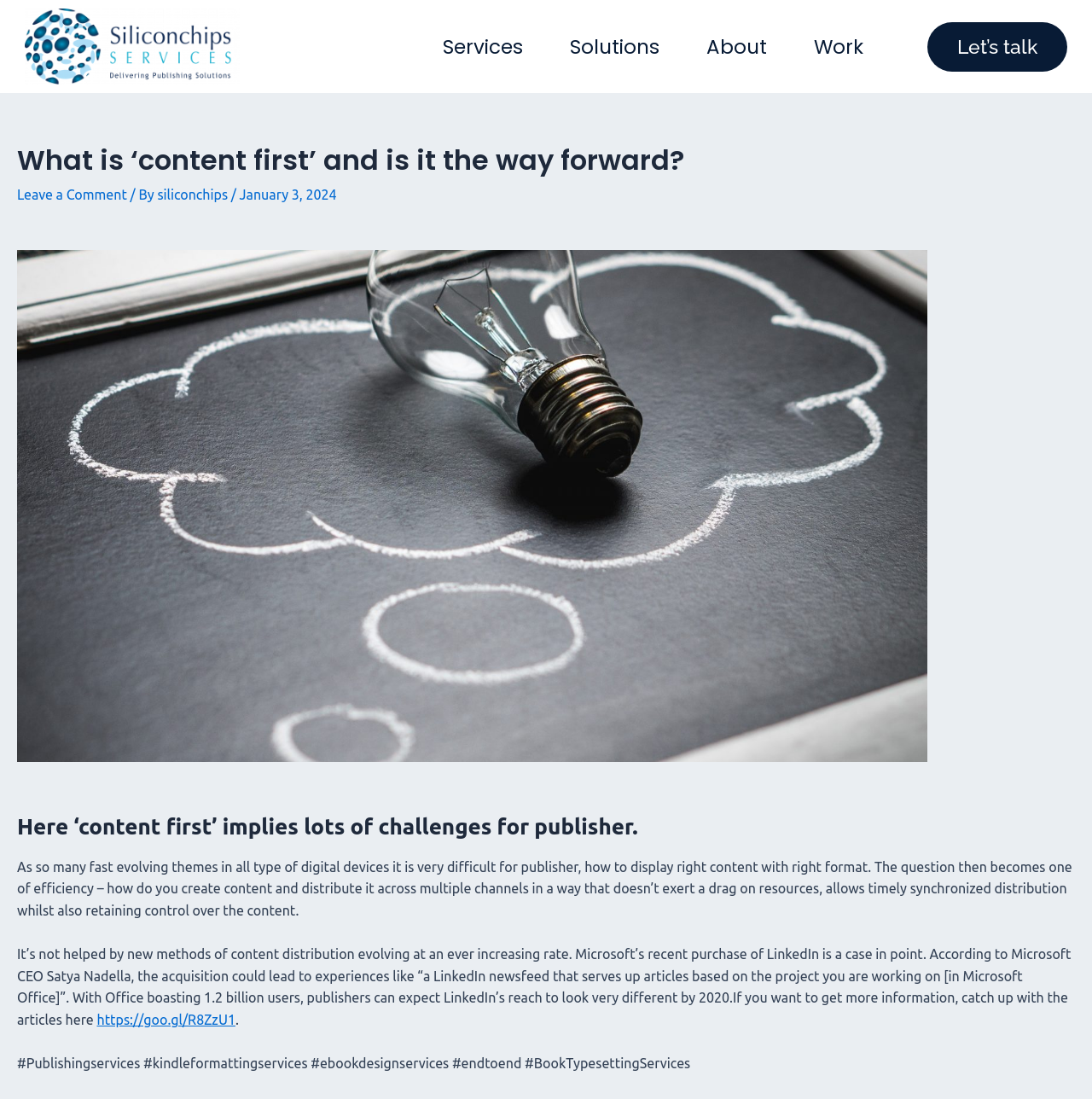Can you provide the bounding box coordinates for the element that should be clicked to implement the instruction: "Click the 'Services' link"?

[0.394, 0.016, 0.491, 0.069]